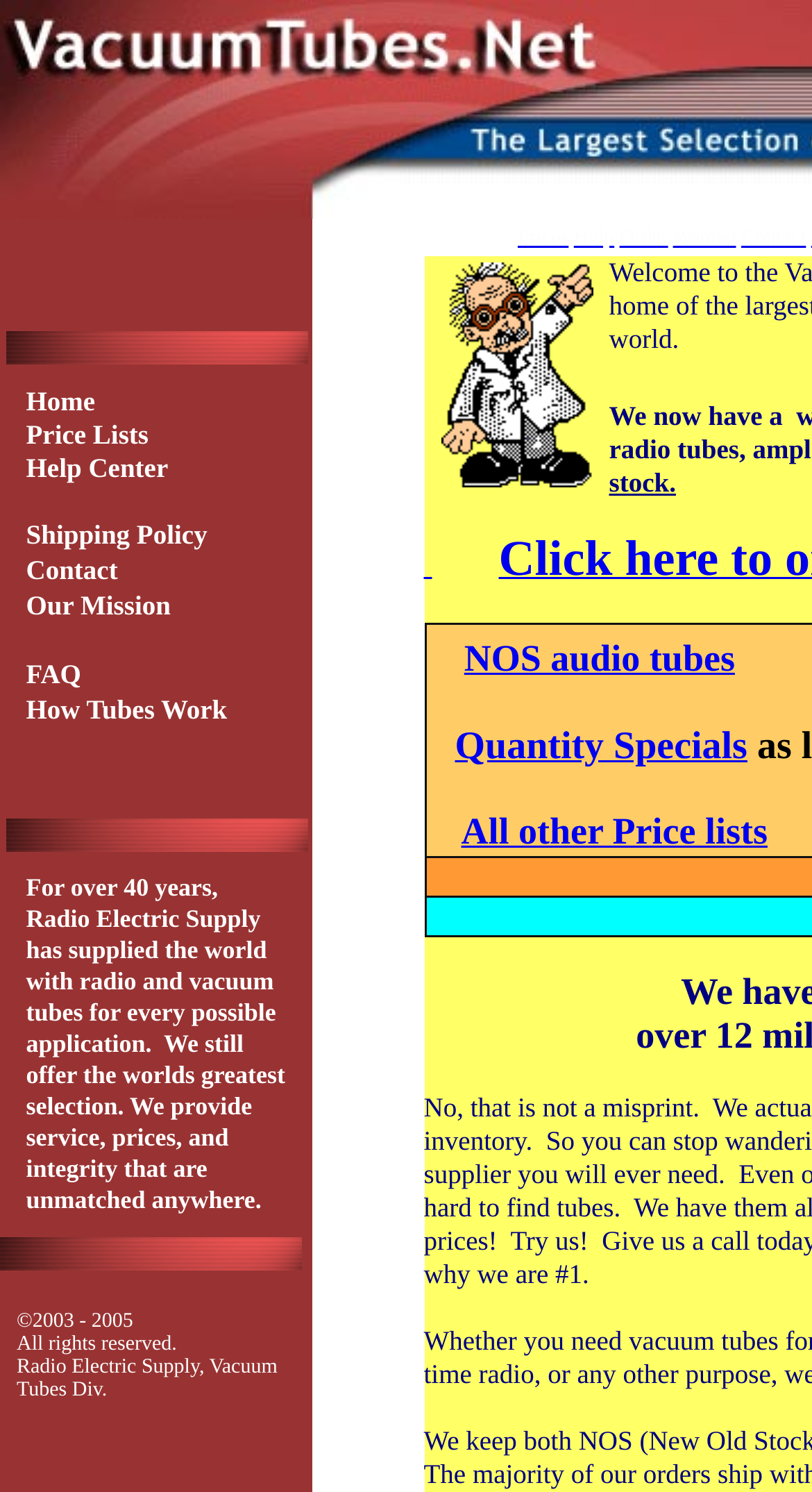What is the topic of the image at the top of the page?
Identify the answer in the screenshot and reply with a single word or phrase.

Vacuum tubes